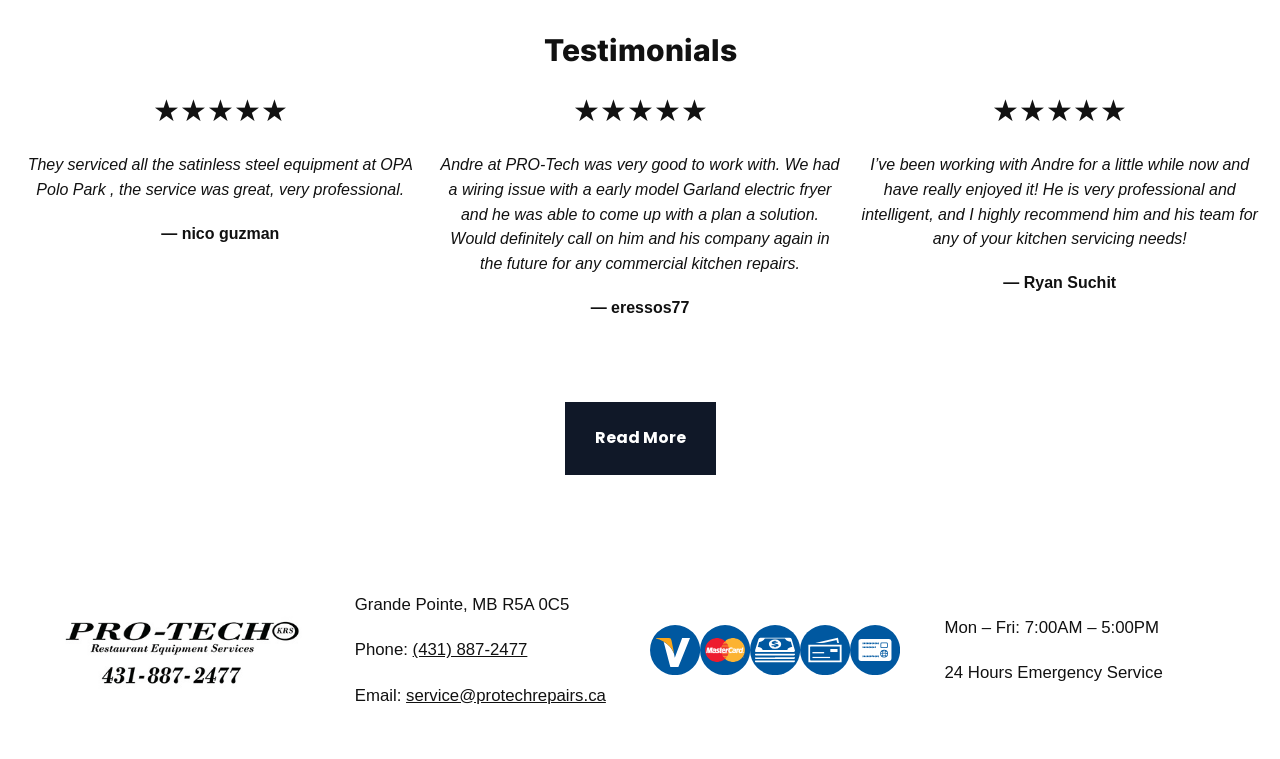What is the name of the person who wrote the second testimonial?
Identify the answer in the screenshot and reply with a single word or phrase.

eressos77